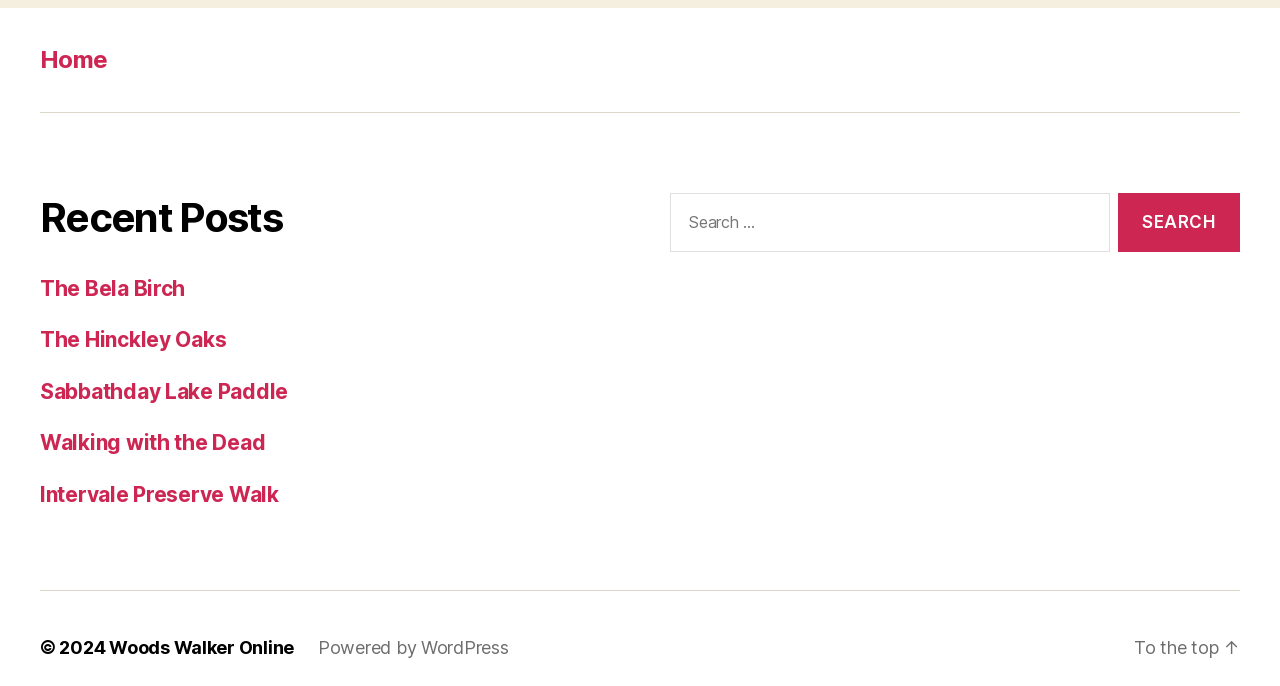Identify the bounding box of the HTML element described here: "Home". Provide the coordinates as four float numbers between 0 and 1: [left, top, right, bottom].

[0.031, 0.066, 0.084, 0.108]